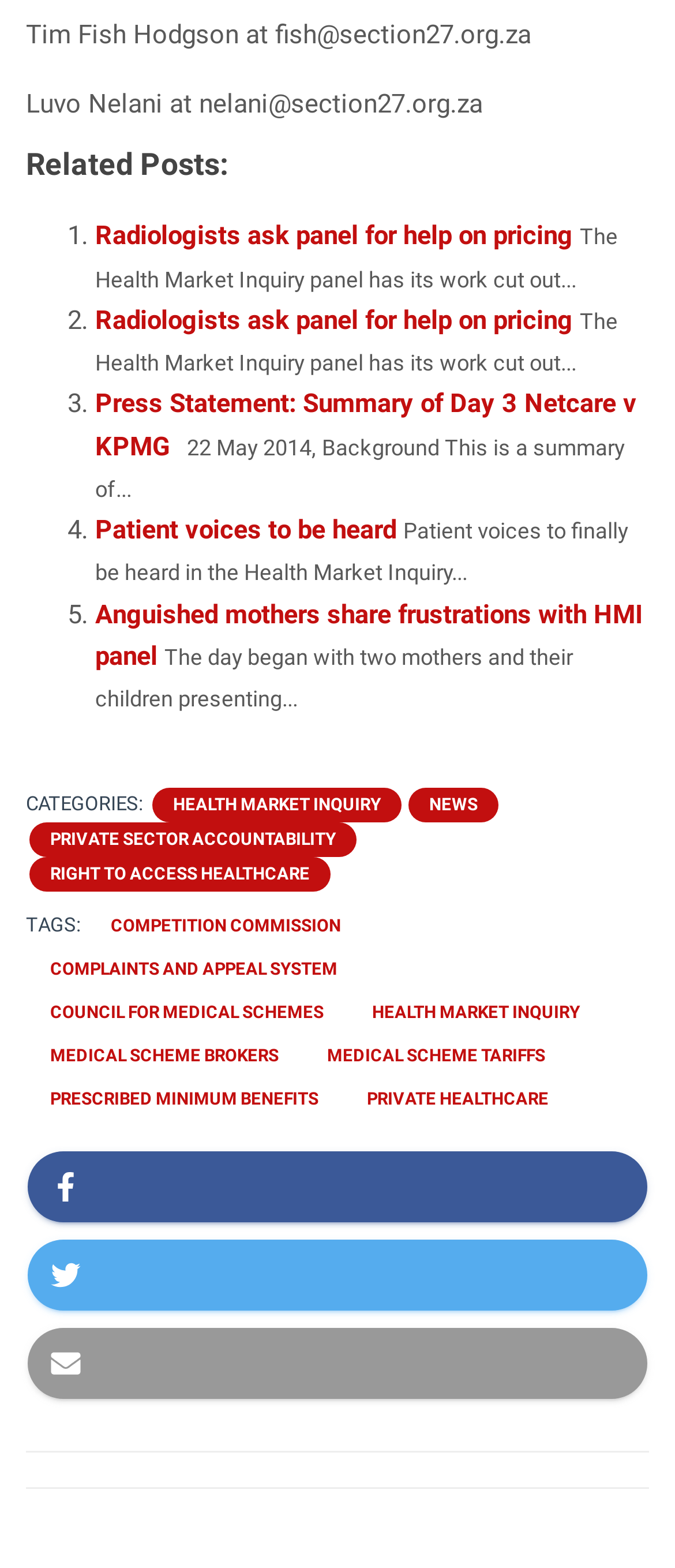How many tags are listed on the webpage?
Please elaborate on the answer to the question with detailed information.

The webpage lists tags under the heading 'TAGS:', and there are nine tags listed, including 'COMPETITION COMMISSION', 'COMPLAINTS AND APPEAL SYSTEM', and 'PRIVATE HEALTHCARE'.